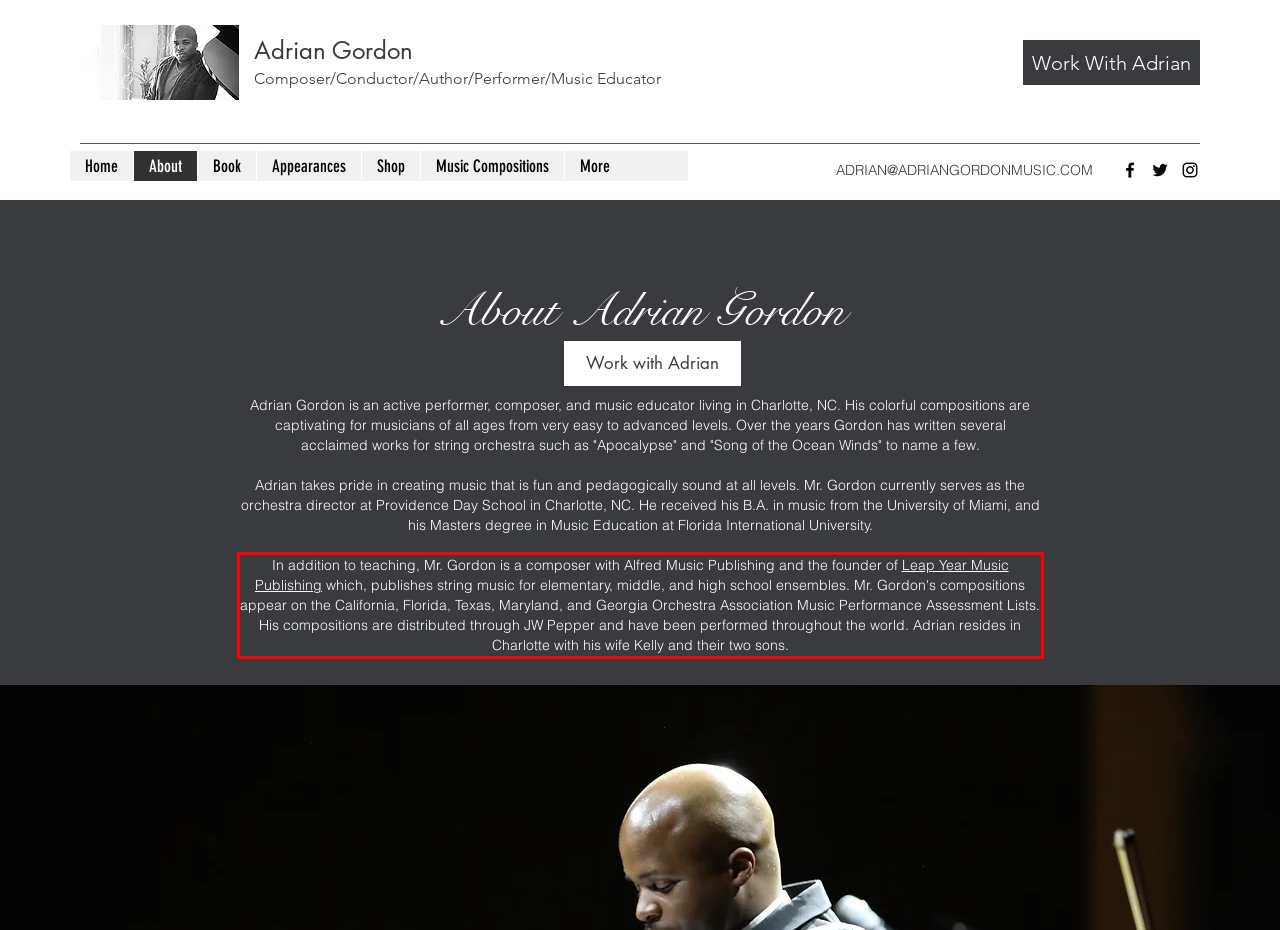Given a screenshot of a webpage containing a red bounding box, perform OCR on the text within this red bounding box and provide the text content.

In addition to teaching, Mr. Gordon is a composer with Alfred Music Publishing and the founder of Leap Year Music Publishing which, publishes string music for elementary, middle, and high school ensembles. Mr. Gordon's compositions appear on the California, Florida, Texas, Maryland, and Georgia Orchestra Association Music Performance Assessment Lists. His compositions are distributed through JW Pepper and have been performed throughout the world. Adrian resides in Charlotte with his wife Kelly and their two sons.